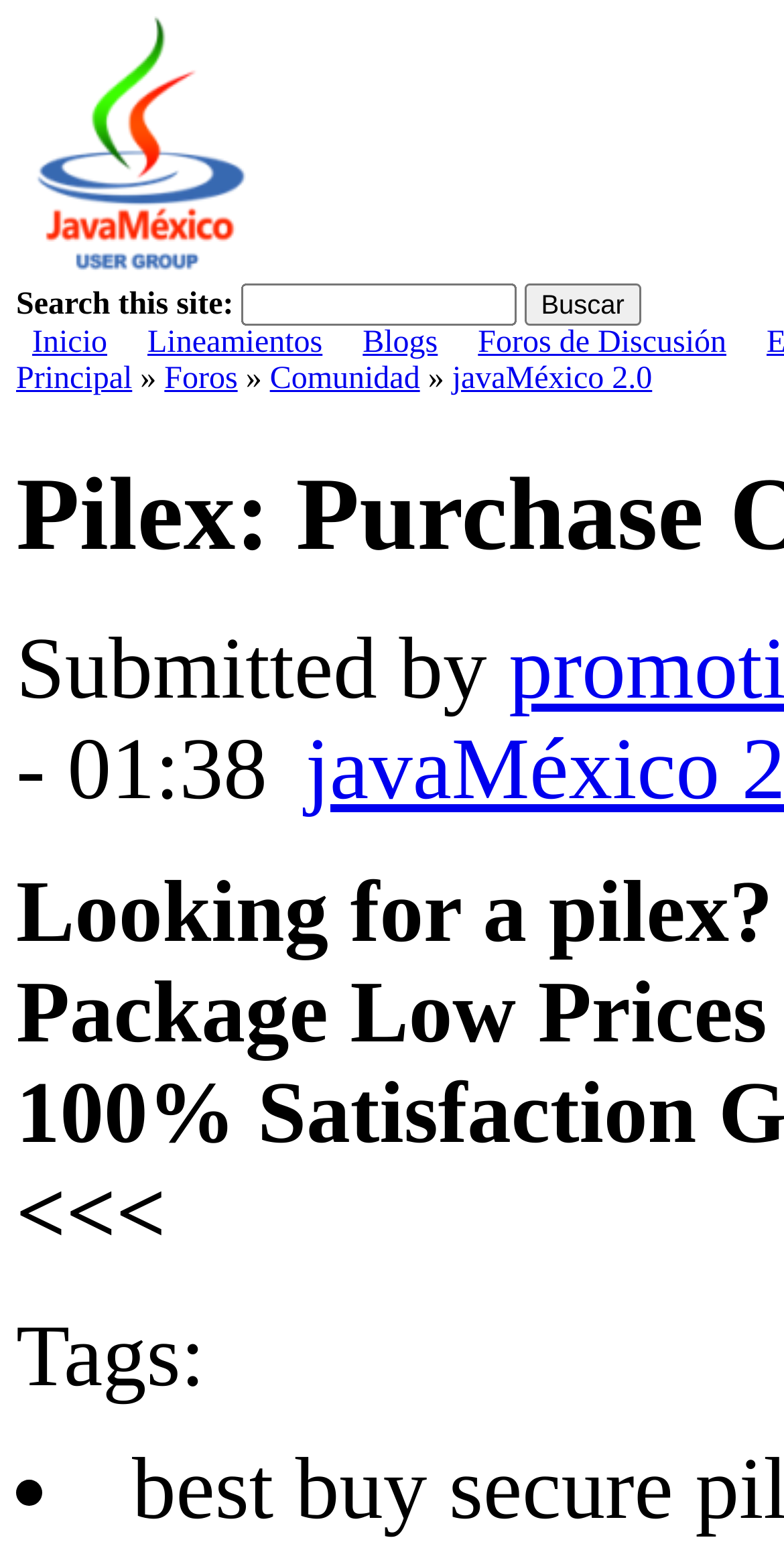Extract the top-level heading from the webpage and provide its text.

Pilex: Purchase Ohio